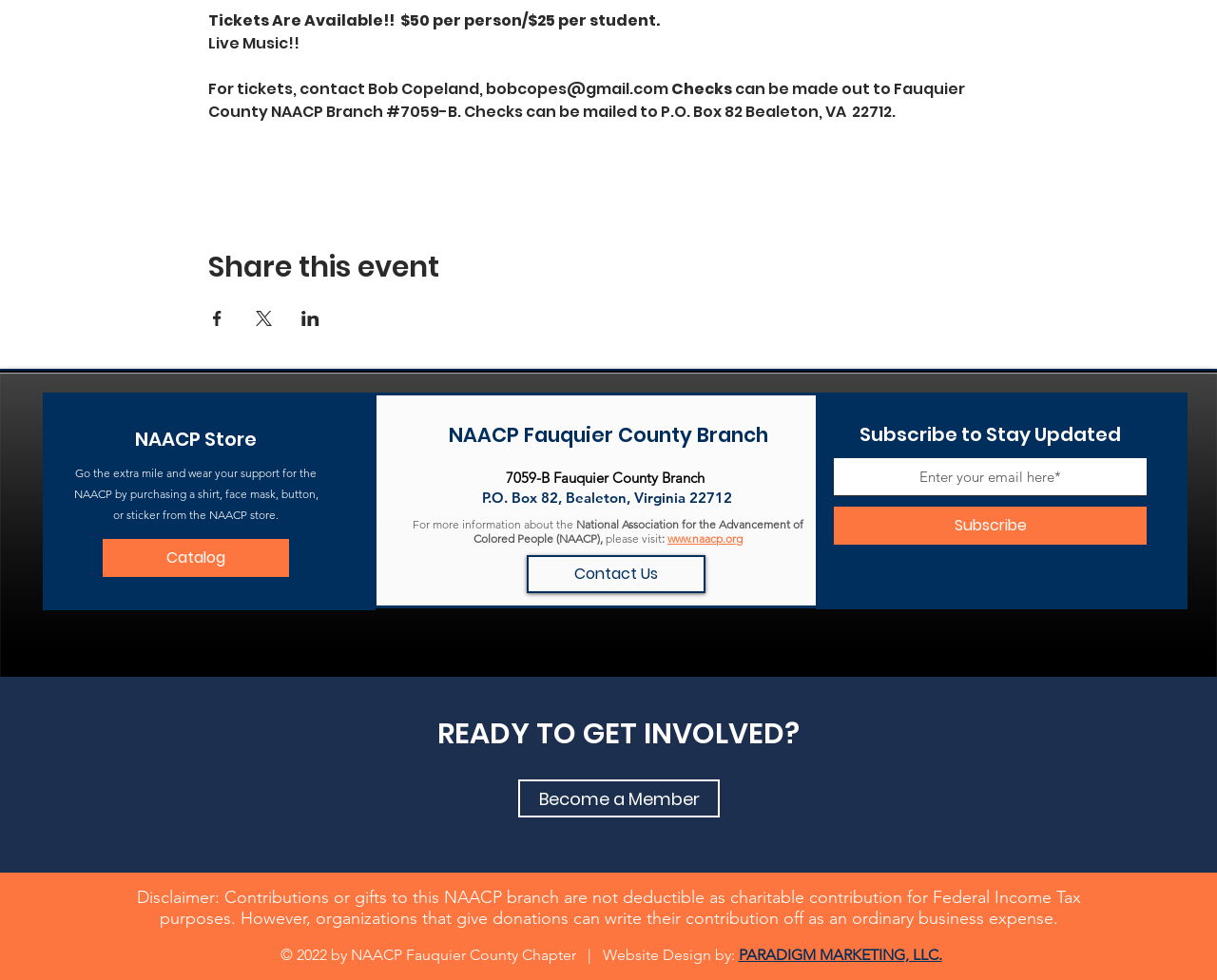Predict the bounding box for the UI component with the following description: "Catalog".

[0.084, 0.55, 0.238, 0.589]